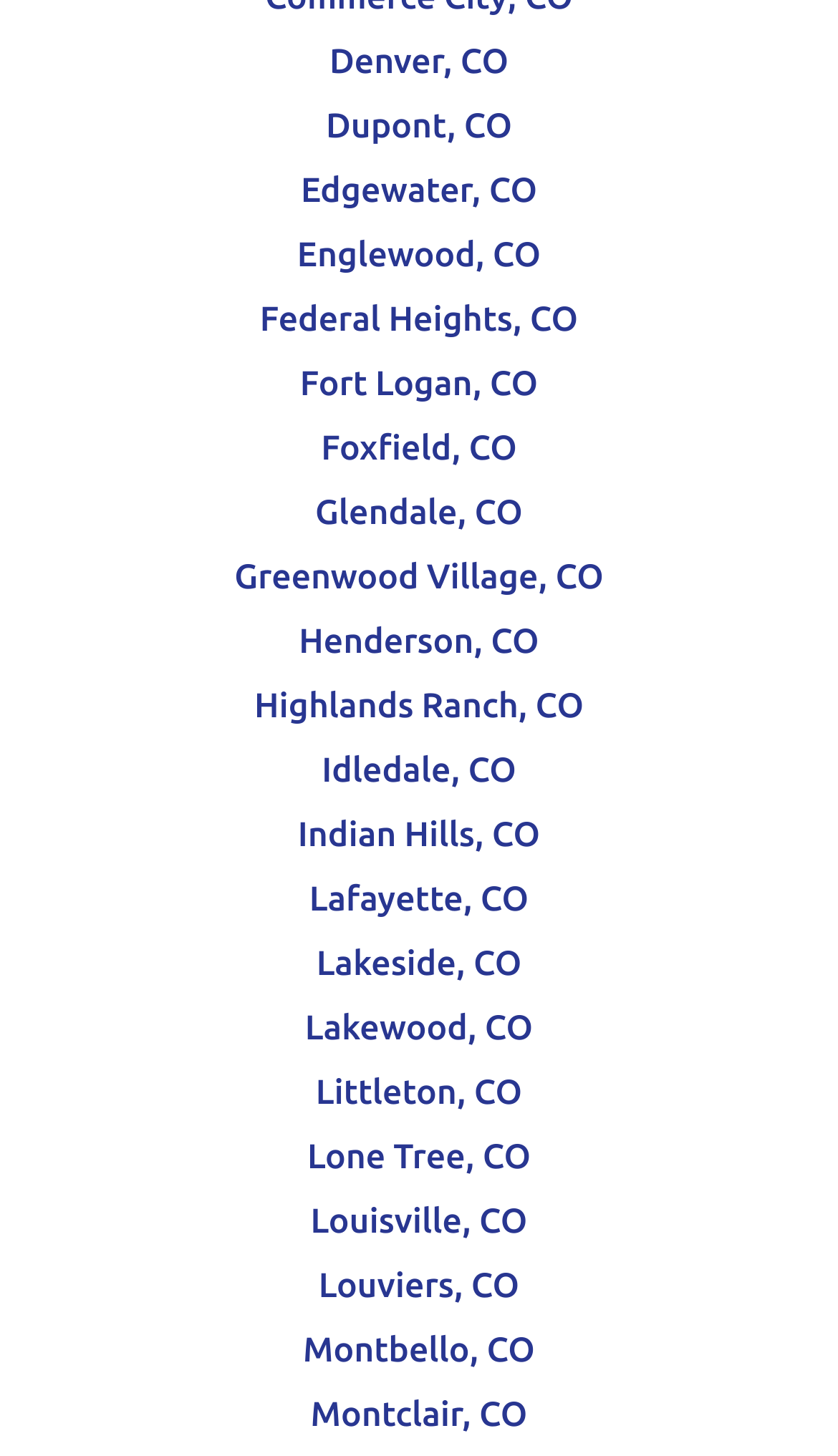What is the last city listed?
Answer with a single word or phrase, using the screenshot for reference.

Montclair, CO